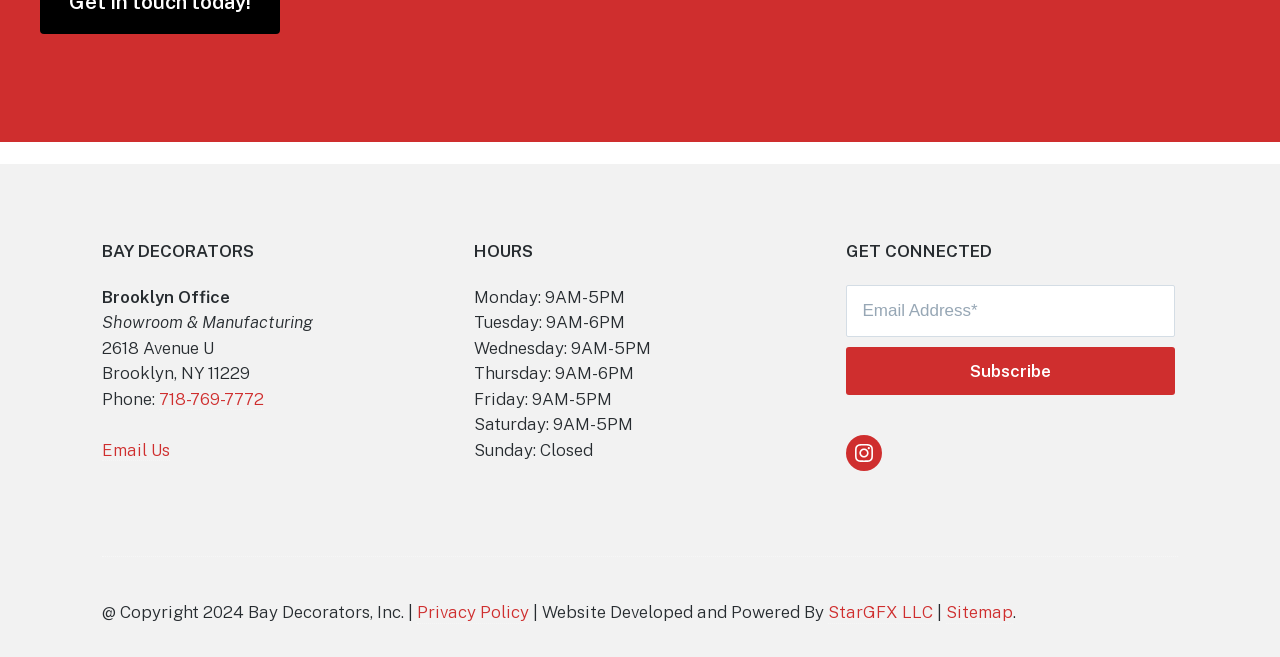Specify the bounding box coordinates of the element's area that should be clicked to execute the given instruction: "Enter email address". The coordinates should be four float numbers between 0 and 1, i.e., [left, top, right, bottom].

[0.661, 0.433, 0.918, 0.512]